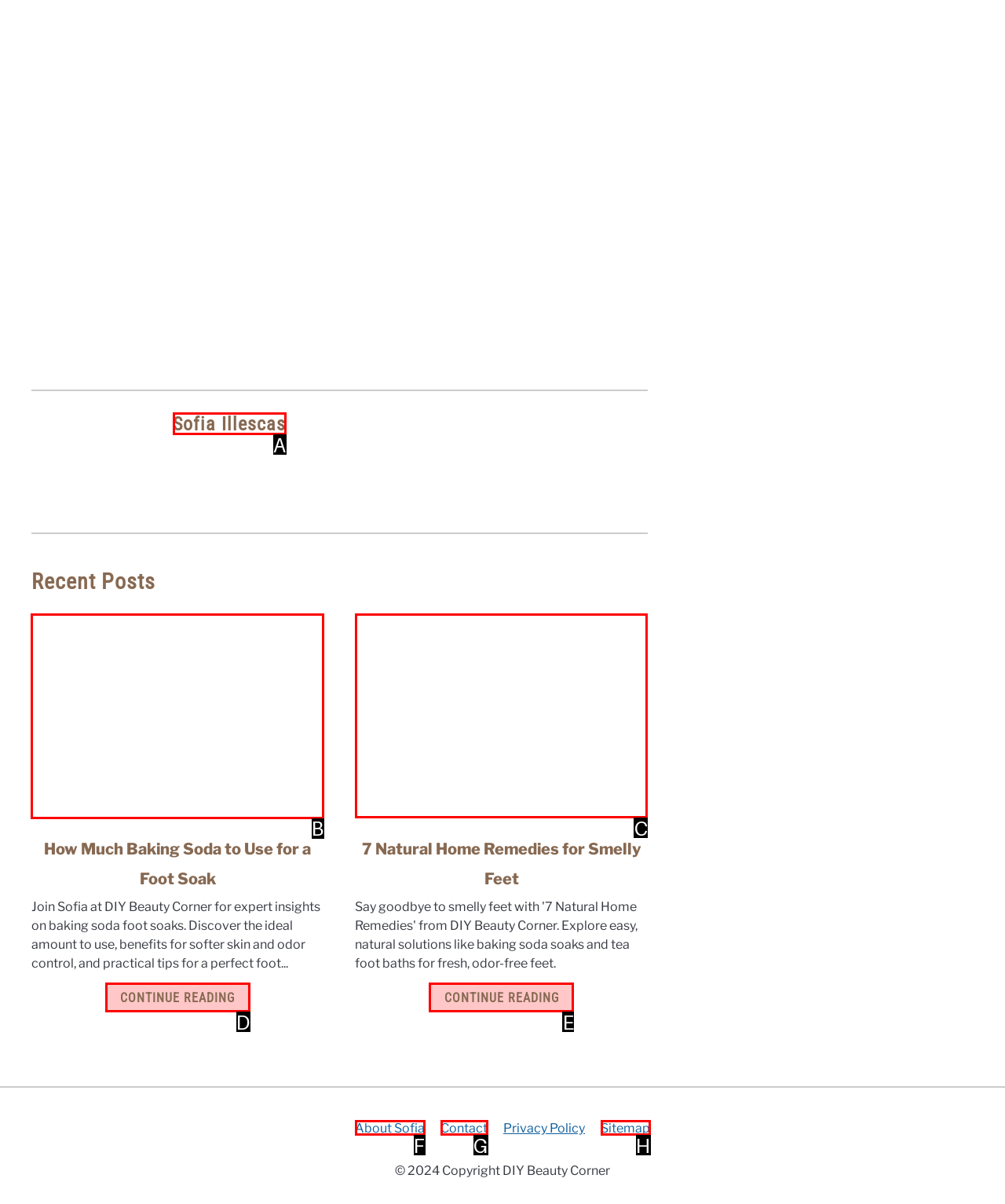Please identify the correct UI element to click for the task: Learn about baking soda foot soaks Respond with the letter of the appropriate option.

B